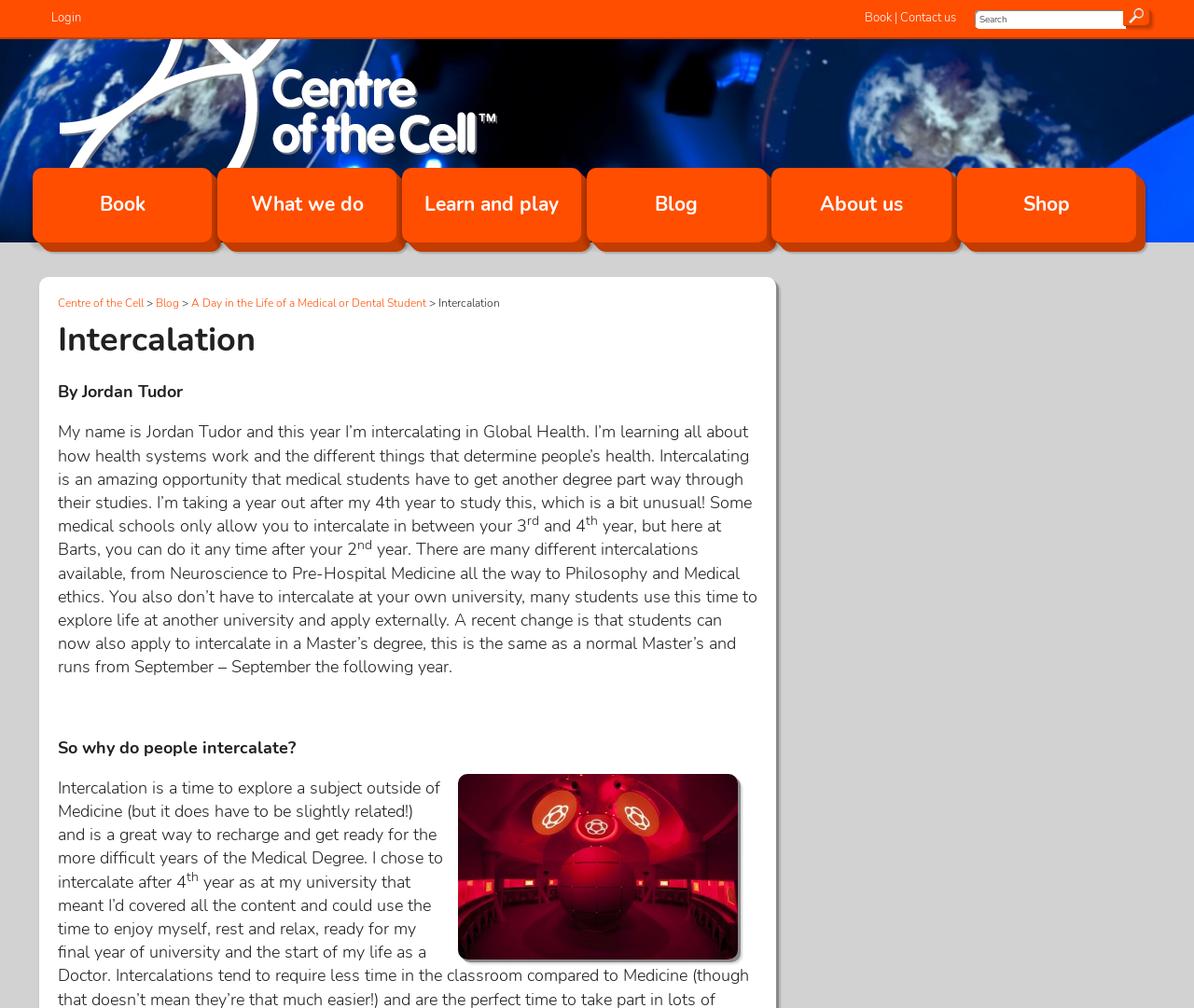When can medical students intercalate at Barts?
Please utilize the information in the image to give a detailed response to the question.

According to the webpage, at Barts, medical students can intercalate any time after their 2nd year, which is mentioned in the text 'but here at Barts, you can do it any time after your 2nd year.'